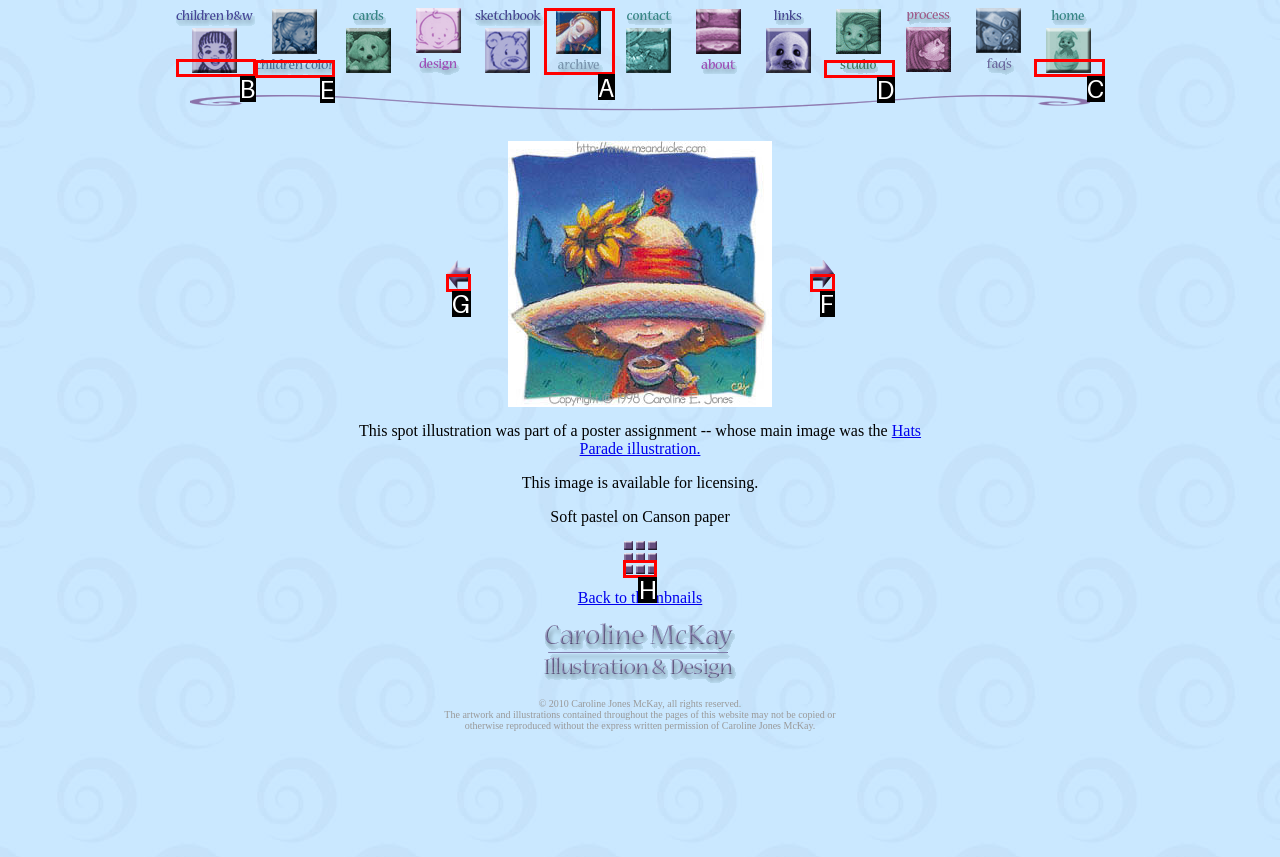Tell me which one HTML element I should click to complete the following task: view archive Answer with the option's letter from the given choices directly.

A